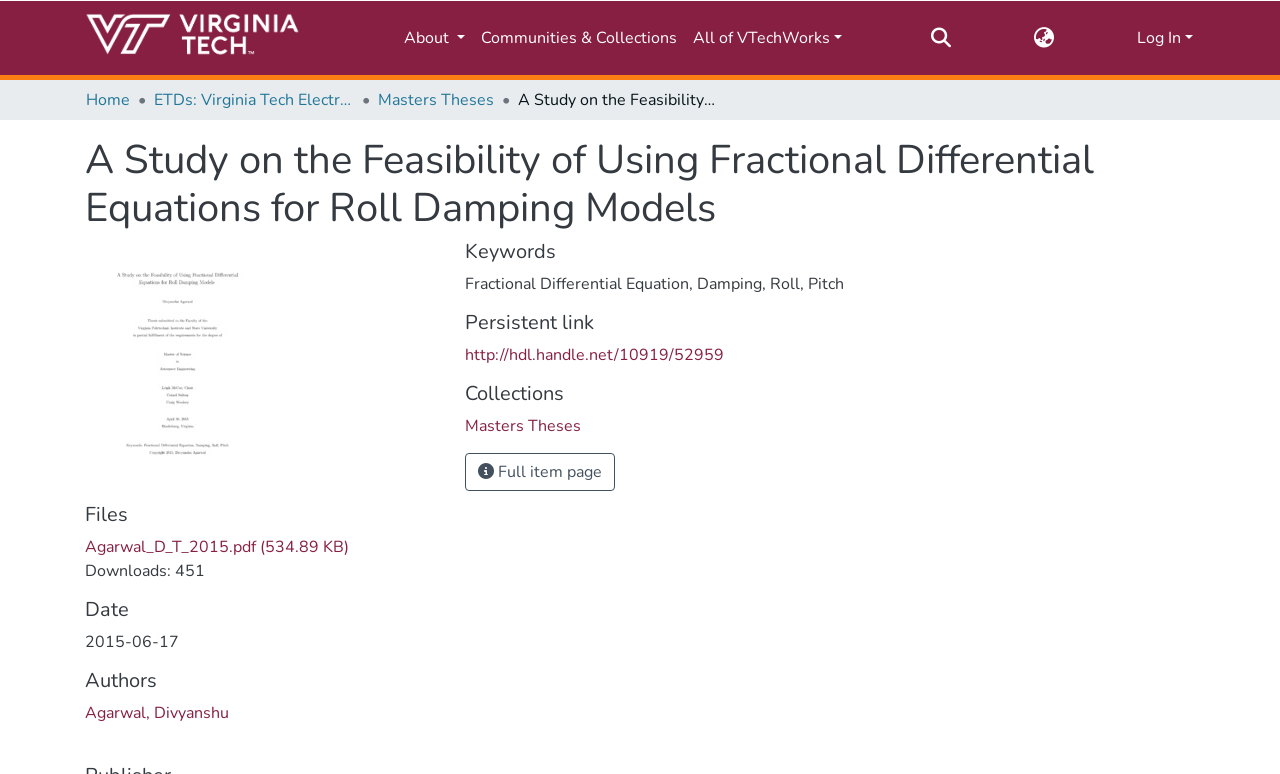Please indicate the bounding box coordinates of the element's region to be clicked to achieve the instruction: "Manage cookies". Provide the coordinates as four float numbers between 0 and 1, i.e., [left, top, right, bottom].

None